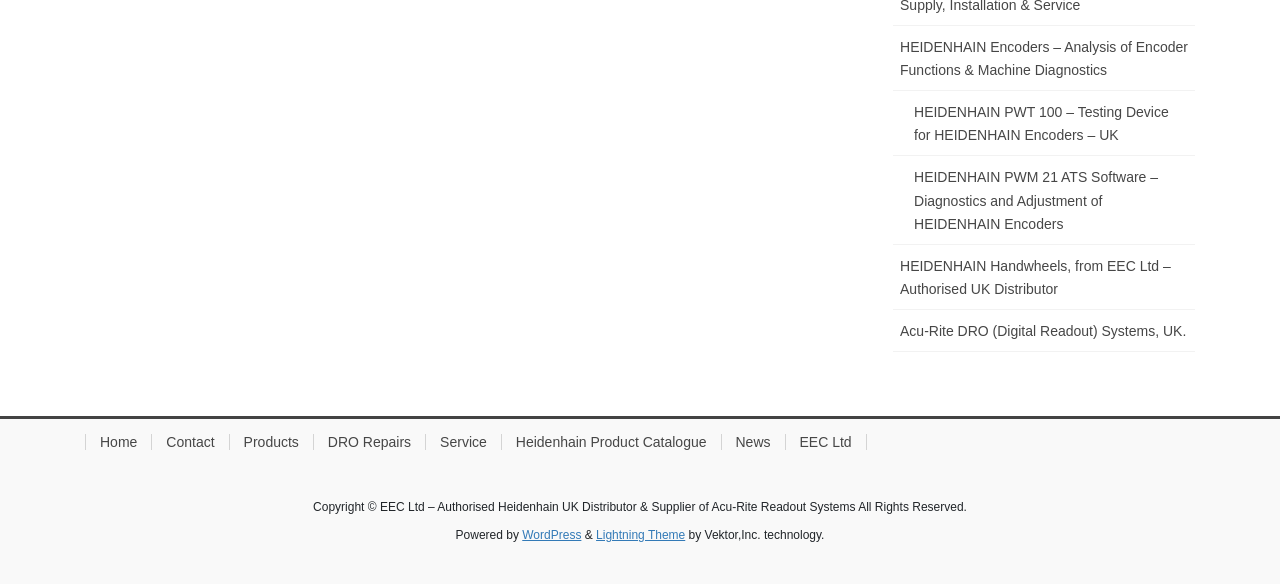Locate the bounding box coordinates of the region to be clicked to comply with the following instruction: "Click on HEIDENHAIN Encoders – Analysis of Encoder Functions & Machine Diagnostics". The coordinates must be four float numbers between 0 and 1, in the form [left, top, right, bottom].

[0.698, 0.045, 0.934, 0.156]